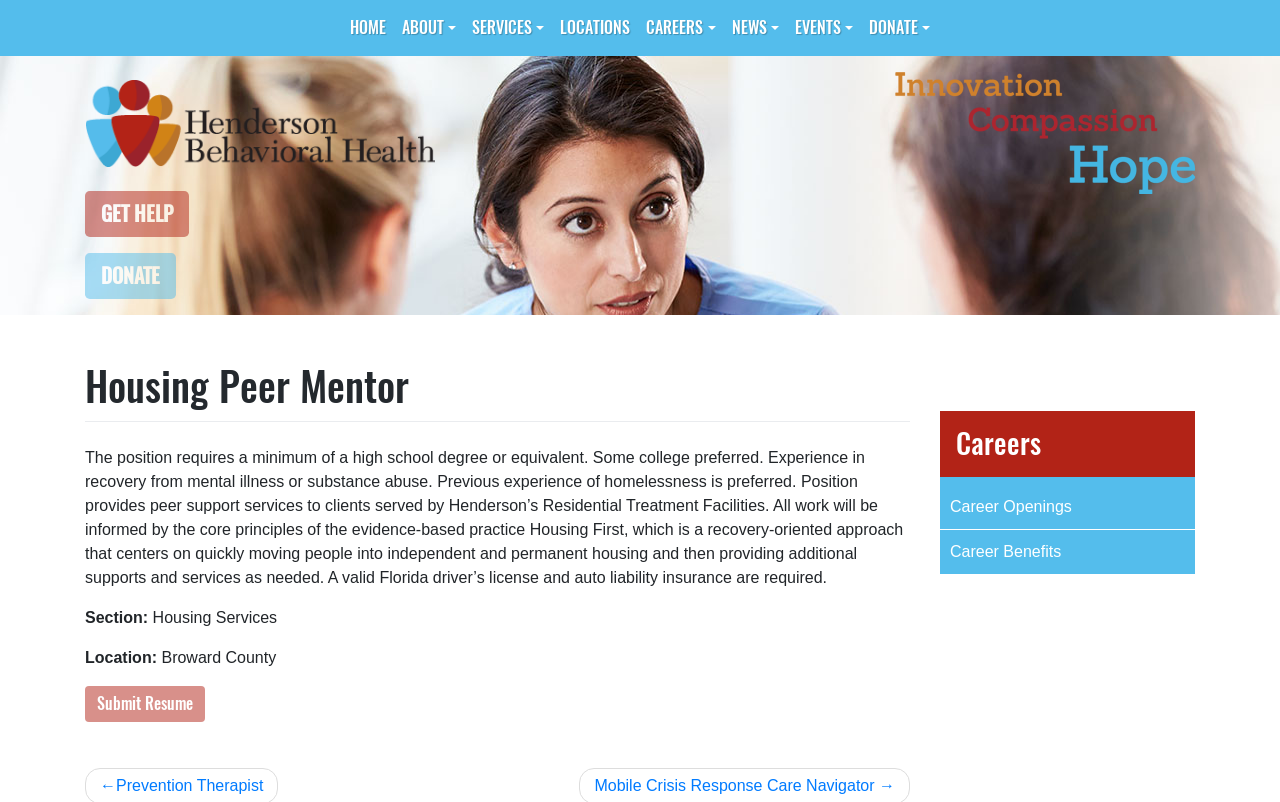Locate the bounding box of the UI element described in the following text: "Submit Resume".

[0.066, 0.856, 0.16, 0.901]